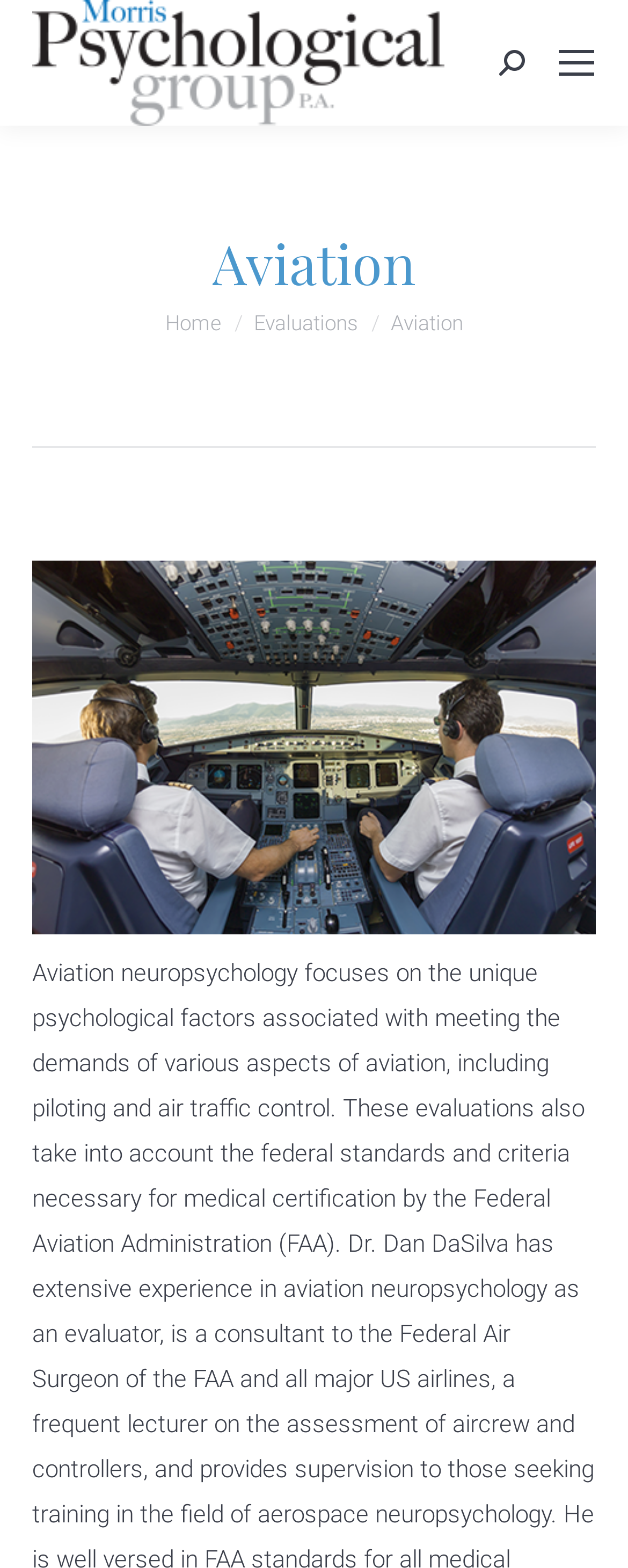Provide the bounding box coordinates in the format (top-left x, top-left y, bottom-right x, bottom-right y). All values are floating point numbers between 0 and 1. Determine the bounding box coordinate of the UI element described as: parent_node: Search:

[0.795, 0.032, 0.836, 0.048]